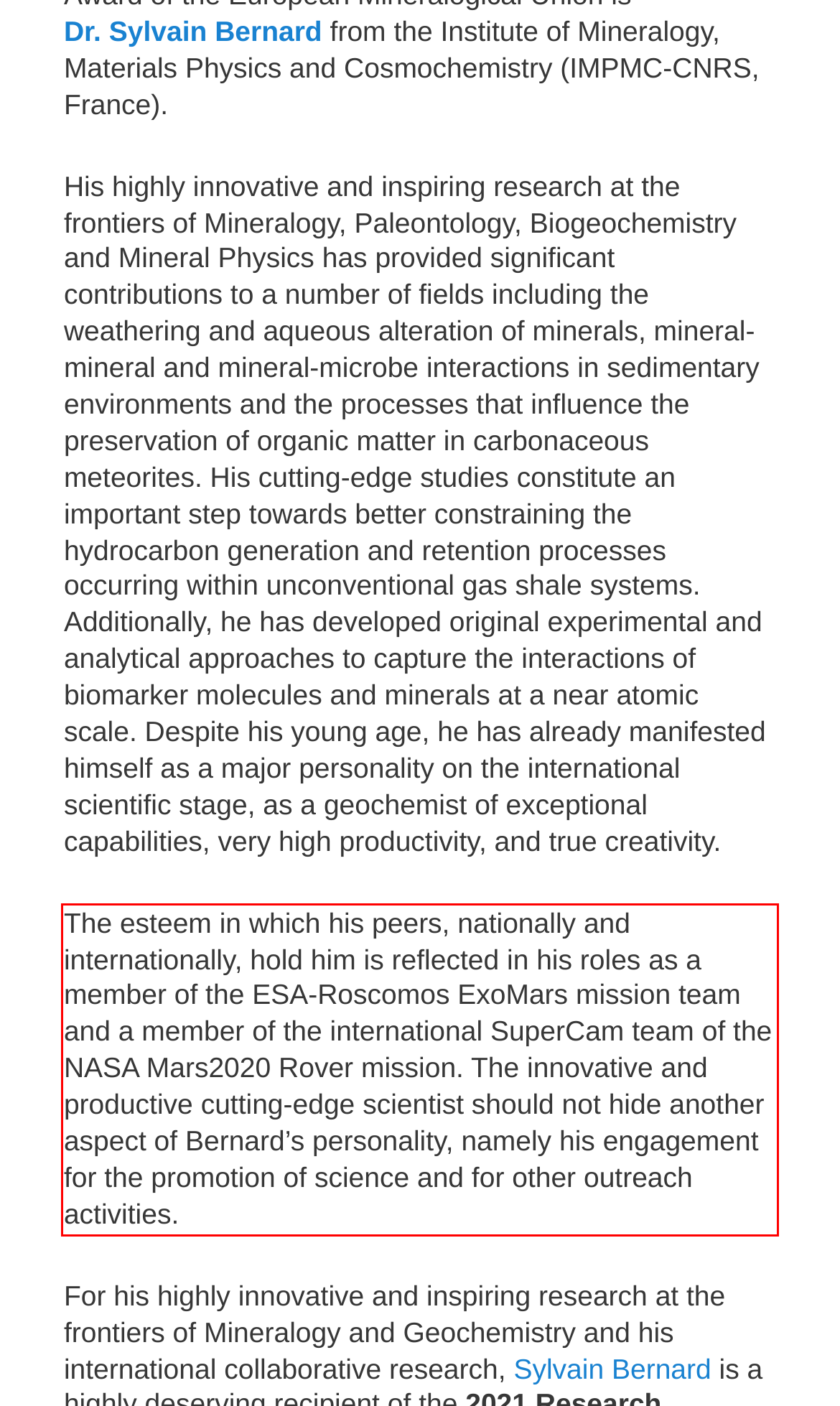Inspect the webpage screenshot that has a red bounding box and use OCR technology to read and display the text inside the red bounding box.

The esteem in which his peers, nationally and internationally, hold him is reflected in his roles as a member of the ESA-Roscomos ExoMars mission team and a member of the international SuperCam team of the NASA Mars2020 Rover mission. The innovative and productive cutting-edge scientist should not hide another aspect of Bernard’s personality, namely his engagement for the promotion of science and for other outreach activities.